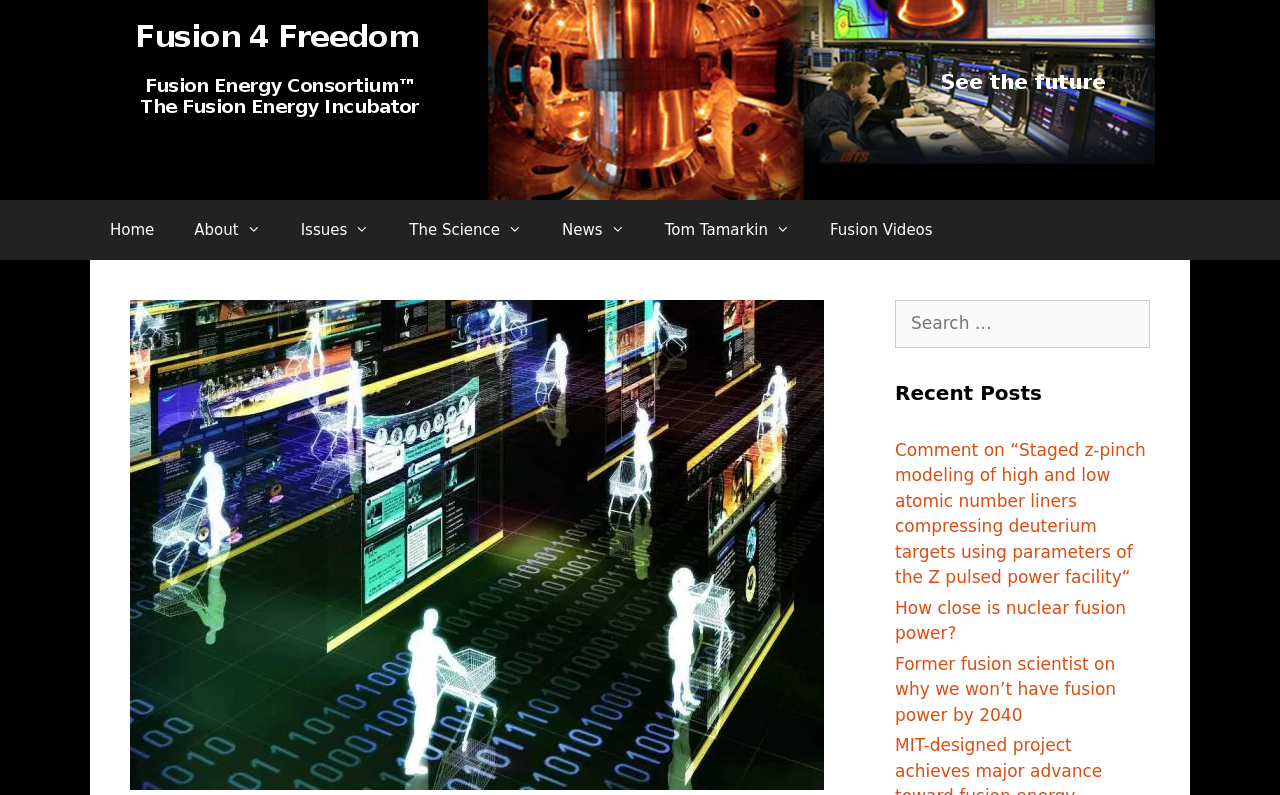Analyze and describe the webpage in a detailed narrative.

The webpage is about Fusion 4 Freedom, a US firm that has unveiled a new online store for water technology. At the top of the page, there is a banner that spans the entire width, followed by a primary navigation menu that contains seven links: Home, About, Issues, The Science, News, Tom Tamarkin, and Fusion Videos. These links are arranged horizontally and take up about a quarter of the page's height.

Below the navigation menu, there is a complementary section that takes up about a quarter of the page's width. Within this section, there is a search box with a label "Search for:" and a heading that reads "Recent Posts". 

The main content of the page is a list of recent posts, which are presented as links. There are three posts in total, with titles that discuss topics related to nuclear fusion power, such as staged z-pinch modeling, the feasibility of fusion power by 2040, and the progress of fusion power development. These links are stacked vertically and take up about half of the page's height.